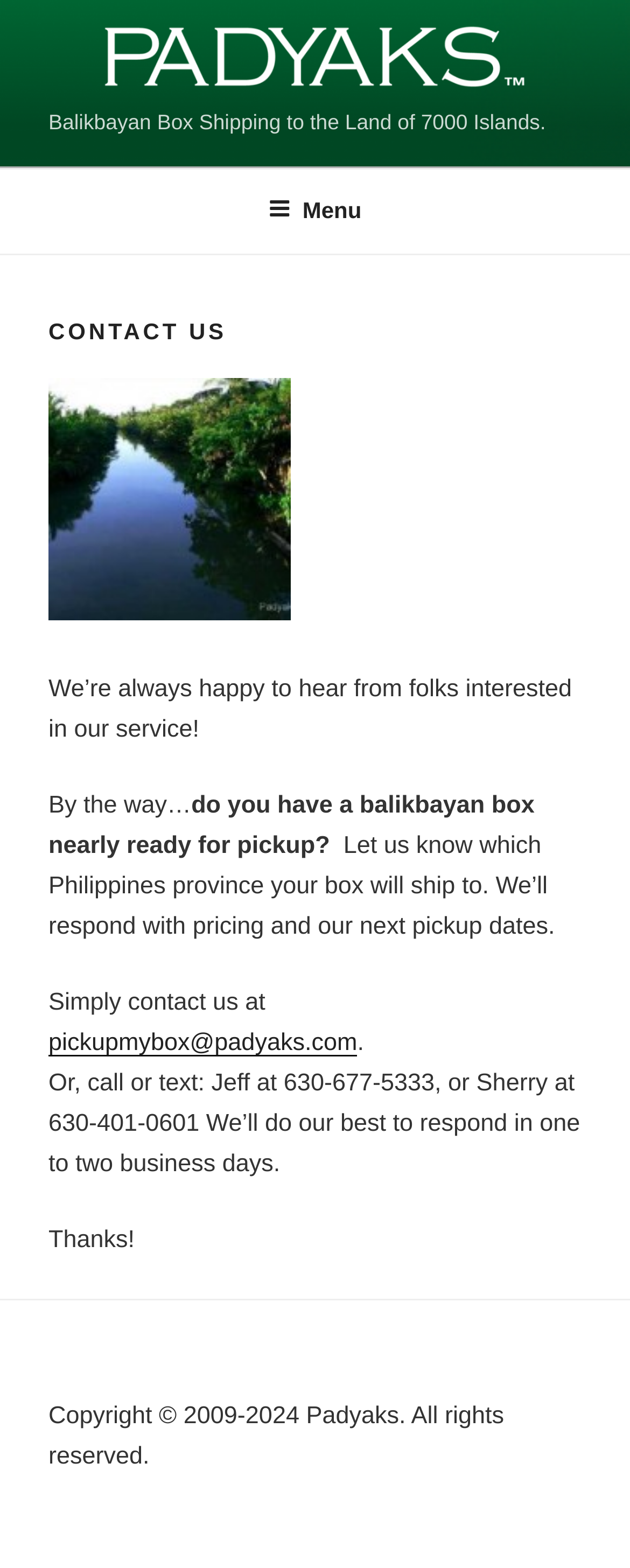What is the topic related to the image on the webpage?
Analyze the screenshot and provide a detailed answer to the question.

The image on the webpage is described as 'Canal near Casuray-small', which suggests that the topic is related to a canal or waterway in the Philippines, possibly near Casuray.